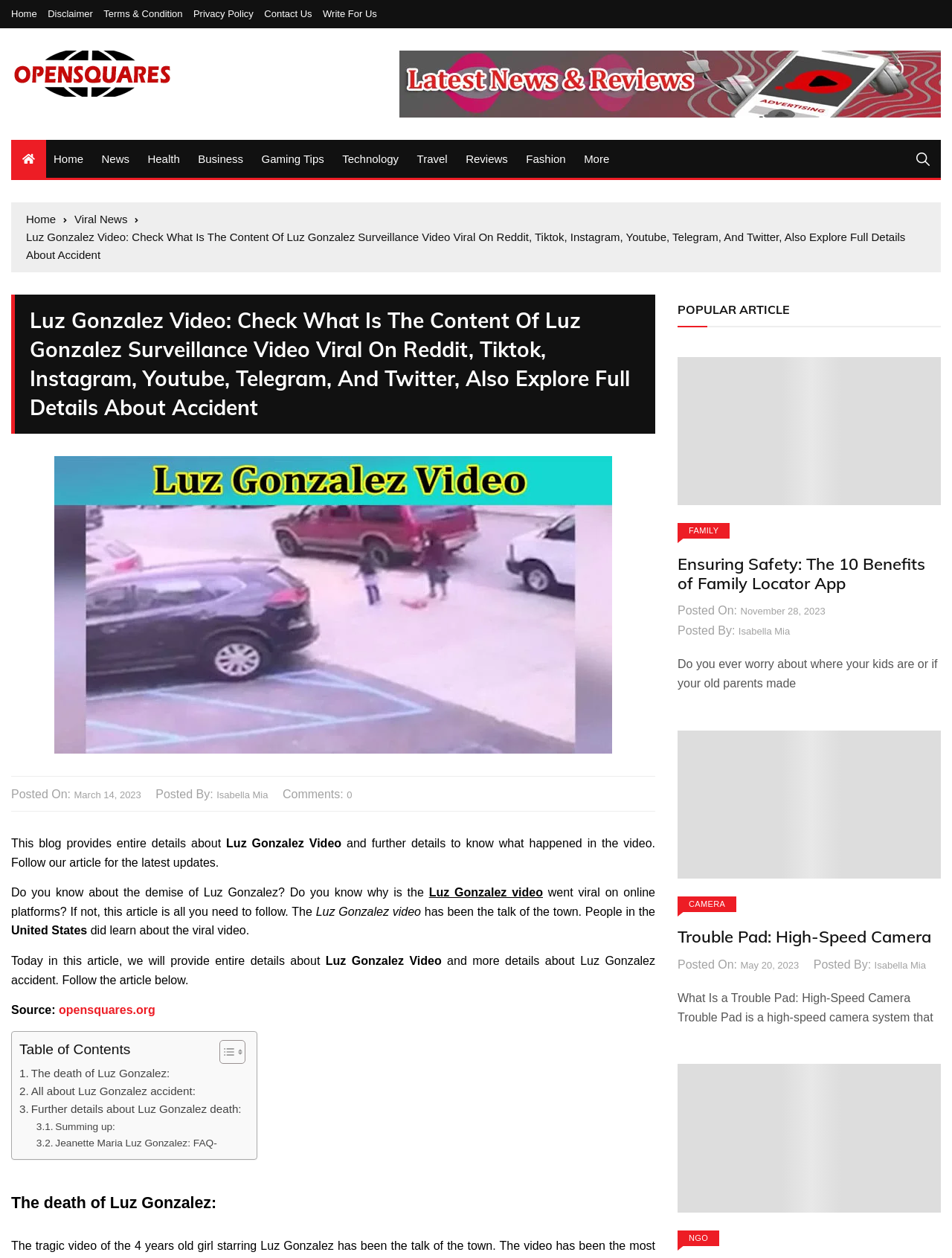What is the category of the article 'Complete Information Trouble Pad High-Speed Camera'?
Give a one-word or short phrase answer based on the image.

CAMERA